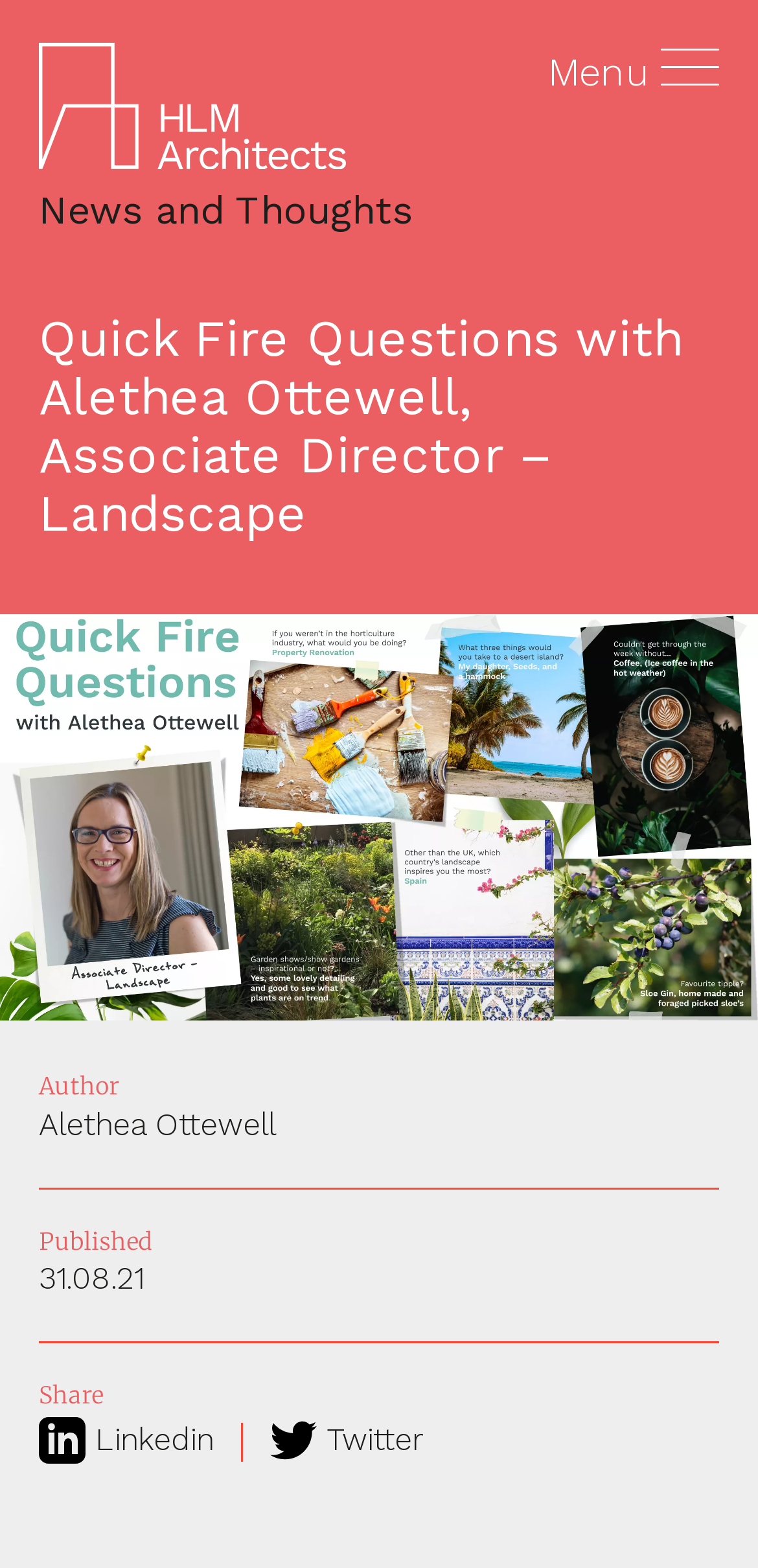Determine the bounding box coordinates for the UI element matching this description: "HLM Architects.cls-1{fill:#fff} .st0{fill:#fff}".

[0.051, 0.027, 0.456, 0.108]